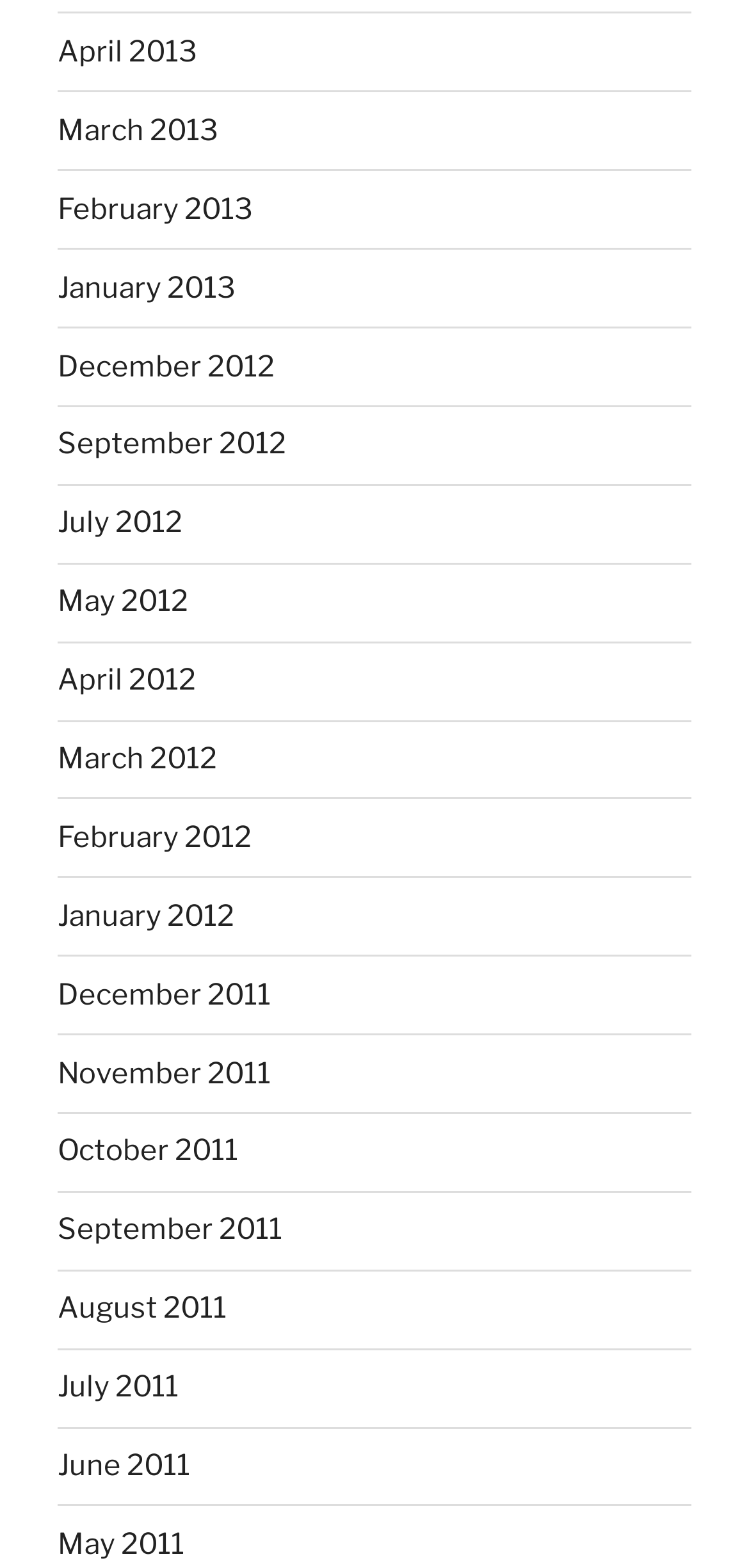Please find the bounding box coordinates of the section that needs to be clicked to achieve this instruction: "view September 2011".

[0.077, 0.773, 0.377, 0.795]